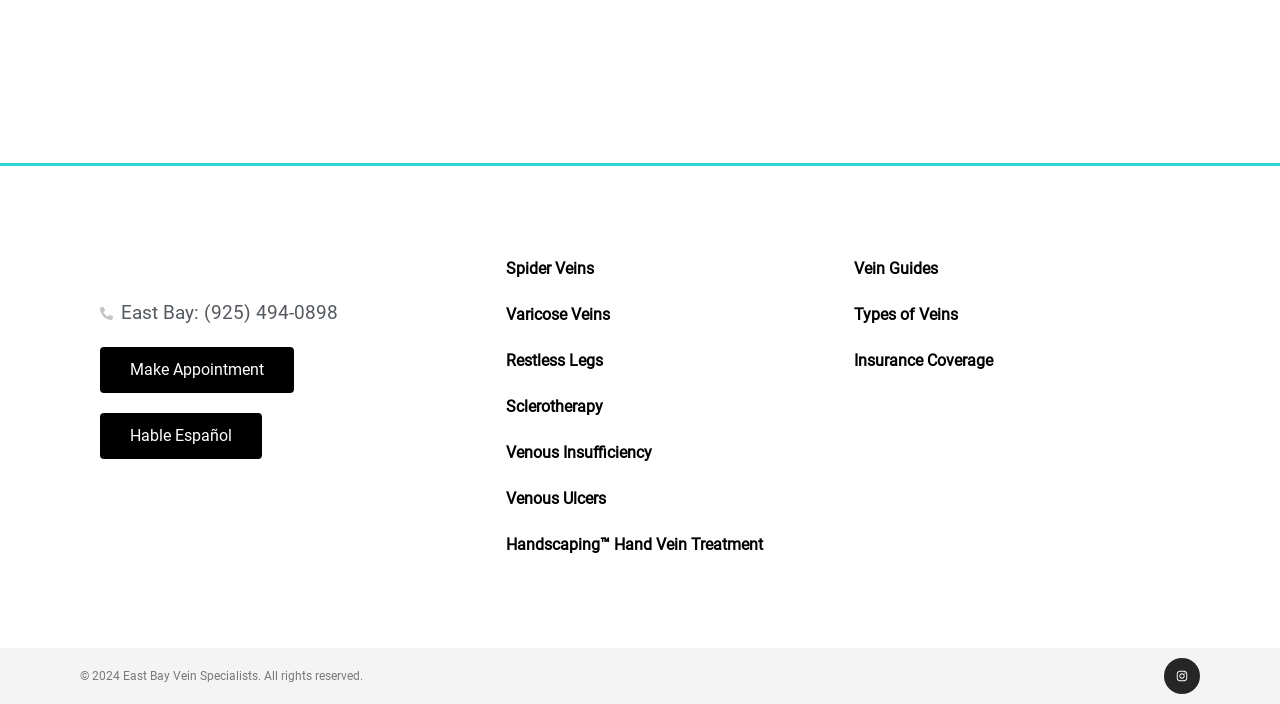Locate the bounding box coordinates of the element's region that should be clicked to carry out the following instruction: "Learn about Spider Veins". The coordinates need to be four float numbers between 0 and 1, i.e., [left, top, right, bottom].

[0.38, 0.349, 0.636, 0.414]